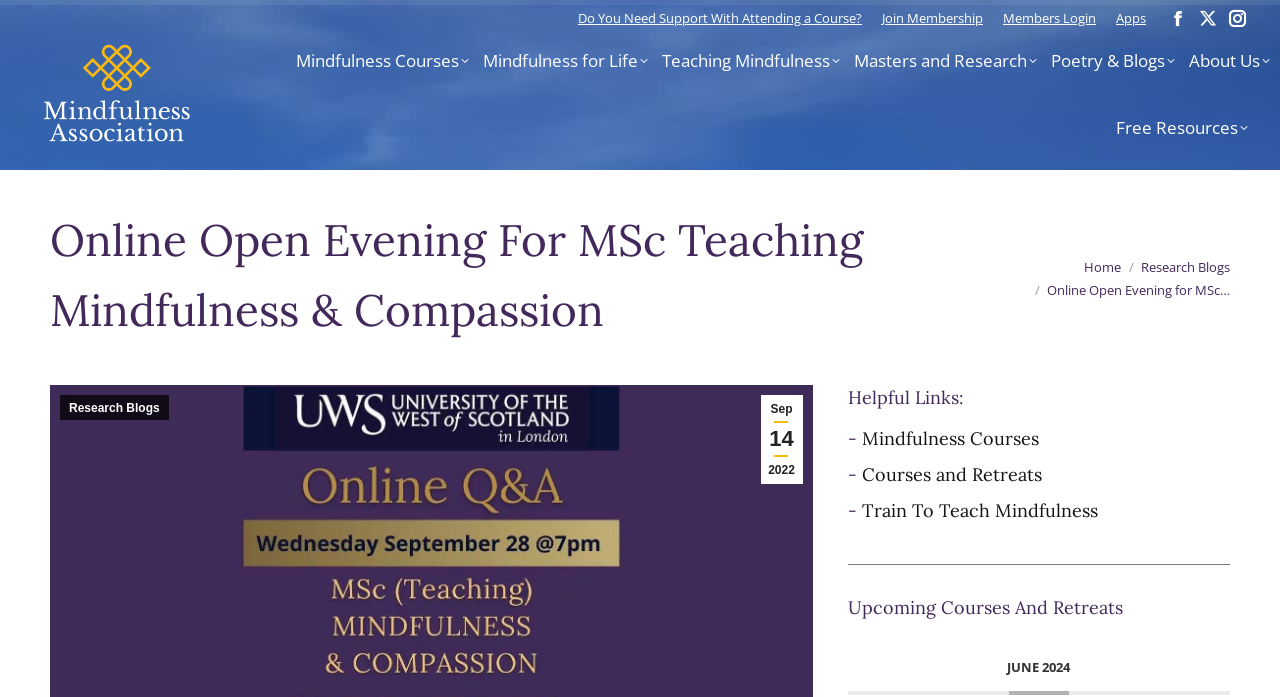Generate a comprehensive description of the webpage.

The webpage appears to be an event page for an online open evening for a Master's degree in Teaching Mindfulness and Compassion, hosted by the Mindfulness Association. 

At the top of the page, there are several links, including "Do You Need Support With Attending a Course?", "Join Membership", "Members Login", and "Apps", which are positioned horizontally and take up about half of the screen width. 

To the right of these links, there are social media links to Facebook, X, and Instagram, represented by their respective icons. 

On the left side of the page, there is a vertical menu with links to "Mindfulness Association", "Mindfulness Courses", "Mindfulness for Life", "Teaching Mindfulness", "Masters and Research", "Poetry & Blogs", and "About Us". 

Below the menu, there is a heading that reads "Online Open Evening For MSc Teaching Mindfulness & Compassion". 

Underneath the heading, there is a section with the text "You are here:" followed by links to "Home" and "Research Blogs". 

The main content of the page starts with a brief description of the online open evening event, which takes place on September 14, 2022. 

Below the event description, there are three sections with headings "- Mindfulness Courses", "- Courses and Retreats", and "- Train To Teach Mindfulness", each containing a link to the respective topic. 

Further down, there is a section titled "Upcoming Courses And Retreats" and a static text "JUNE 2024" at the bottom of the page. 

Finally, there is a progress bar at the very top of the page, which is not providing any specific information.